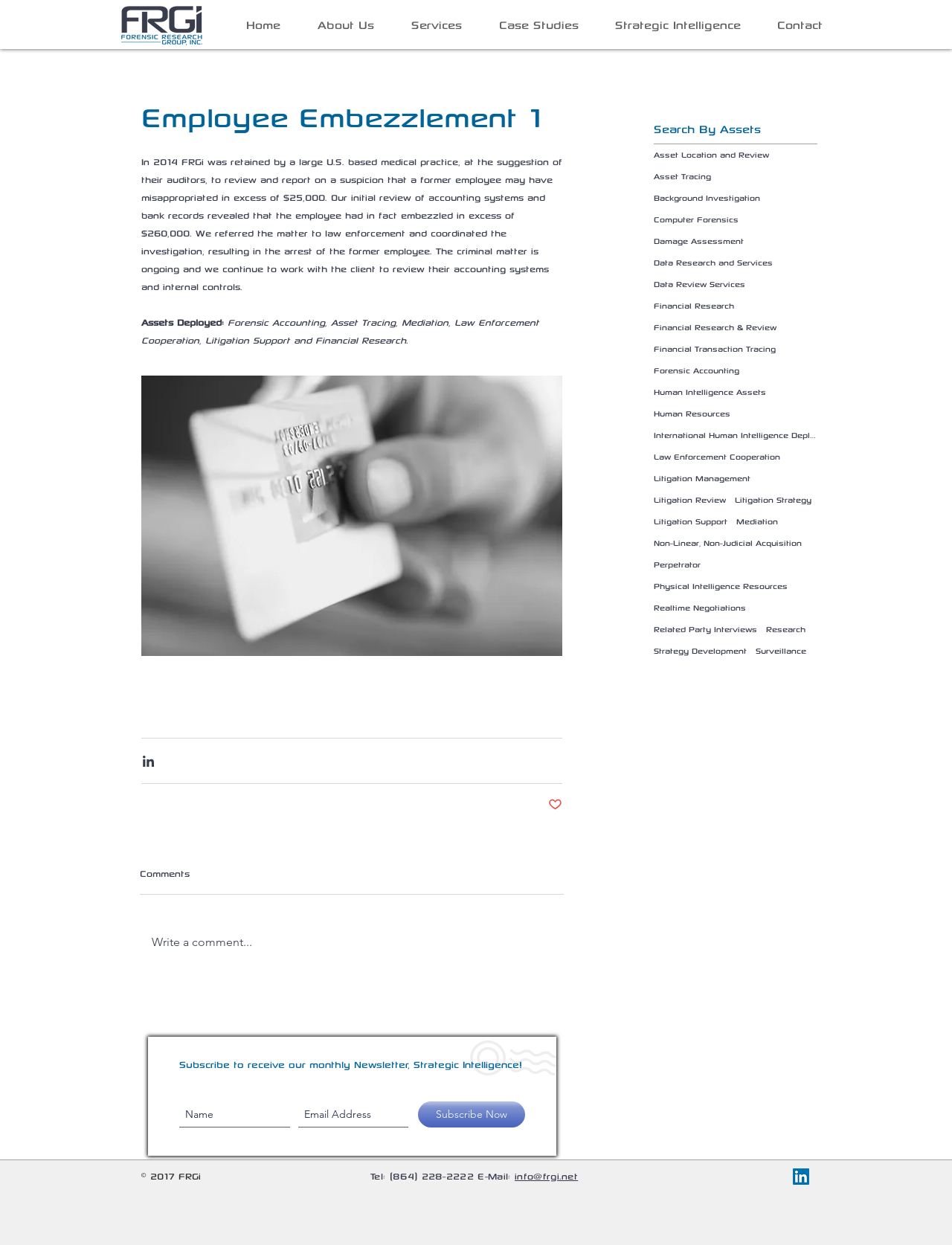Can you provide the bounding box coordinates for the element that should be clicked to implement the instruction: "Click the 'Home' link"?

[0.239, 0.011, 0.314, 0.027]